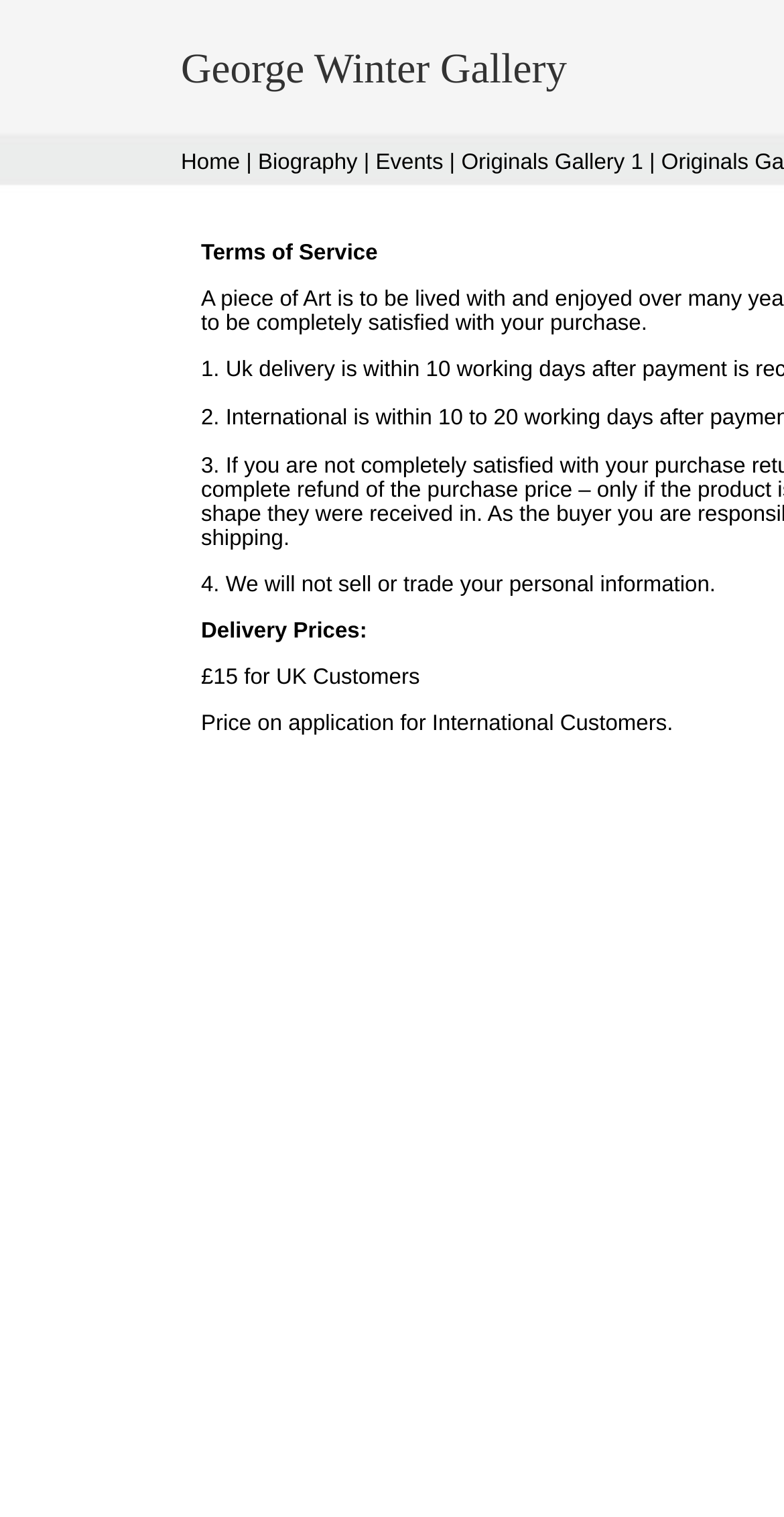Identify and provide the bounding box for the element described by: "Biography".

[0.321, 0.099, 0.456, 0.115]